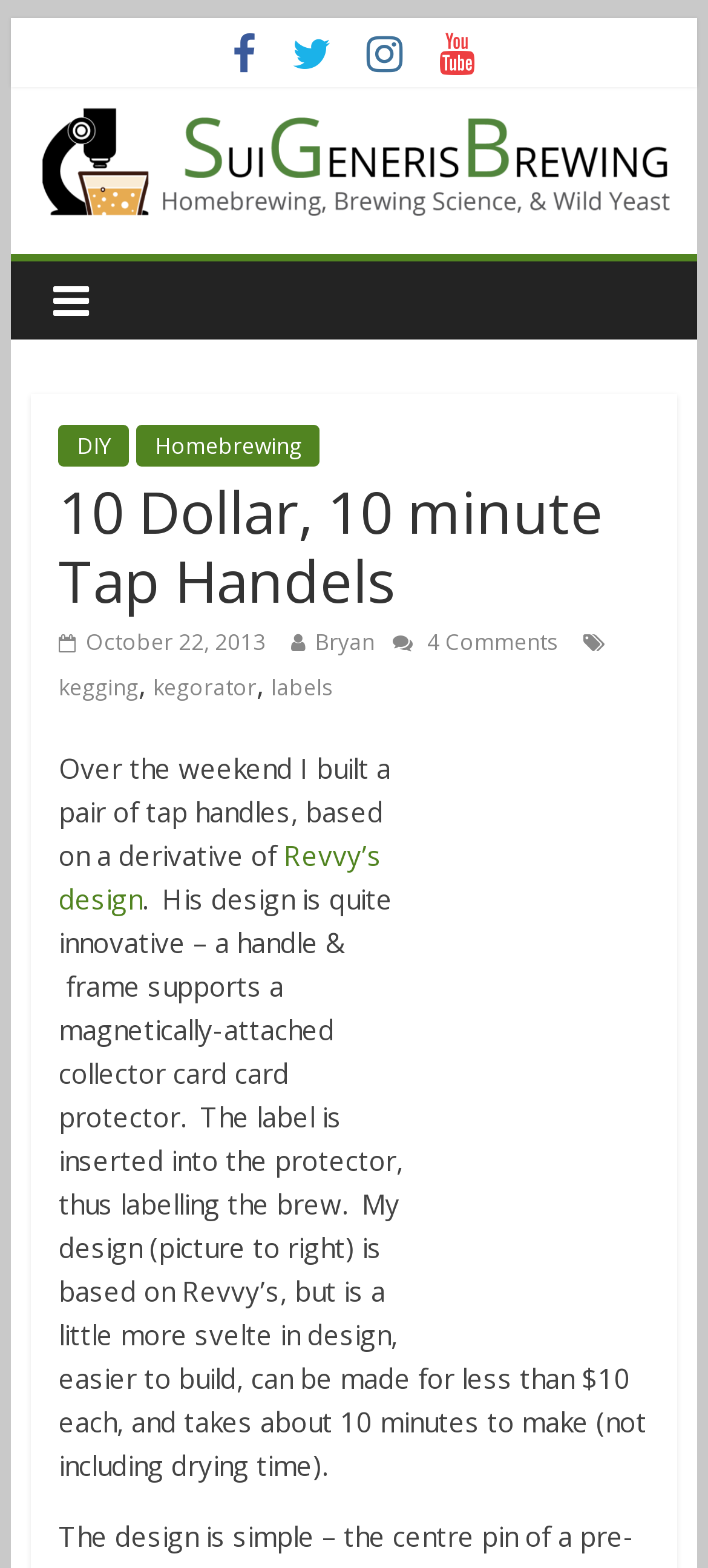Please identify the bounding box coordinates of where to click in order to follow the instruction: "Read the post from Bryan".

[0.444, 0.399, 0.529, 0.419]